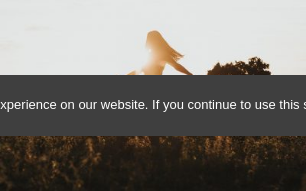Thoroughly describe the content and context of the image.

The image captures a serene moment featuring a person joyfully interacting with nature. Silhouetted against a soft sunset, the subject appears to be embracing the warmth and tranquility of their surroundings. Golden light bathes the scene, enhancing the sense of calm and connection to the environment. This visual aligns with themes of self-organization and holistic healing in gestalt therapy, reflecting the deep, instinctual needs of humans for connection and self-regulation. The image creates an inviting atmosphere that resonates with the therapeutic concepts of awareness and the organismic nature of being.